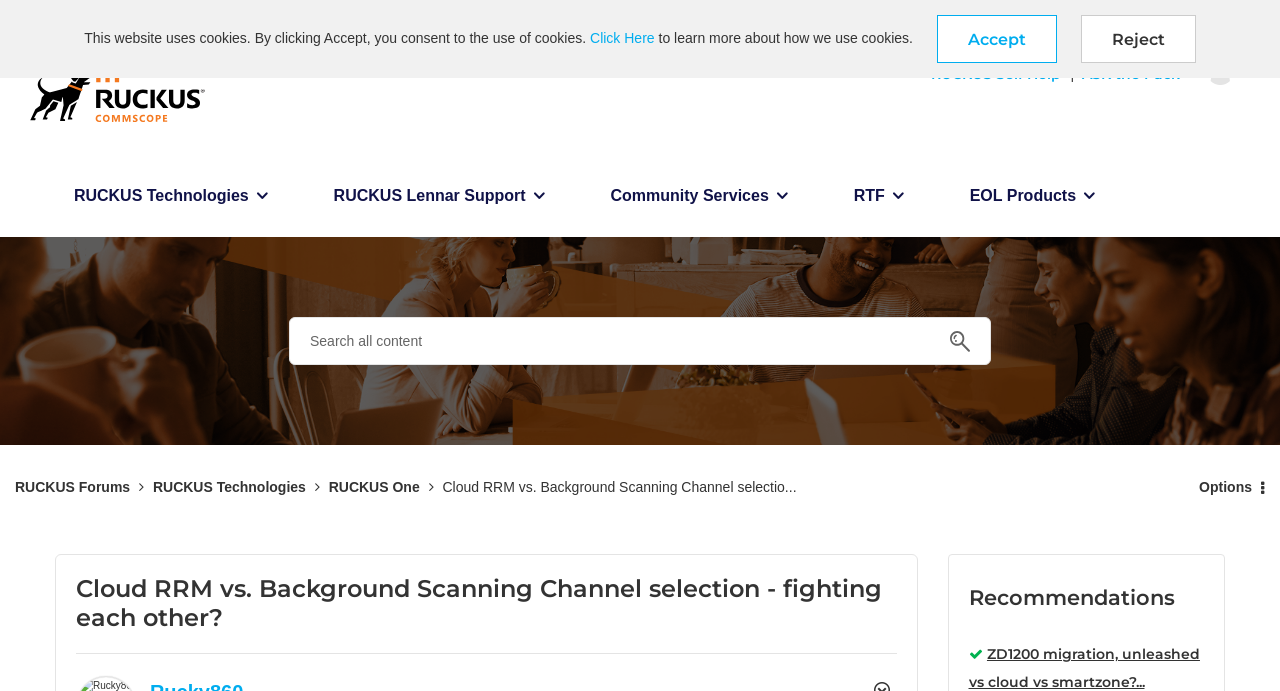Pinpoint the bounding box coordinates of the clickable area necessary to execute the following instruction: "View Cloud RRM vs. Background Scanning Channel selection topic". The coordinates should be given as four float numbers between 0 and 1, namely [left, top, right, bottom].

[0.346, 0.694, 0.63, 0.717]